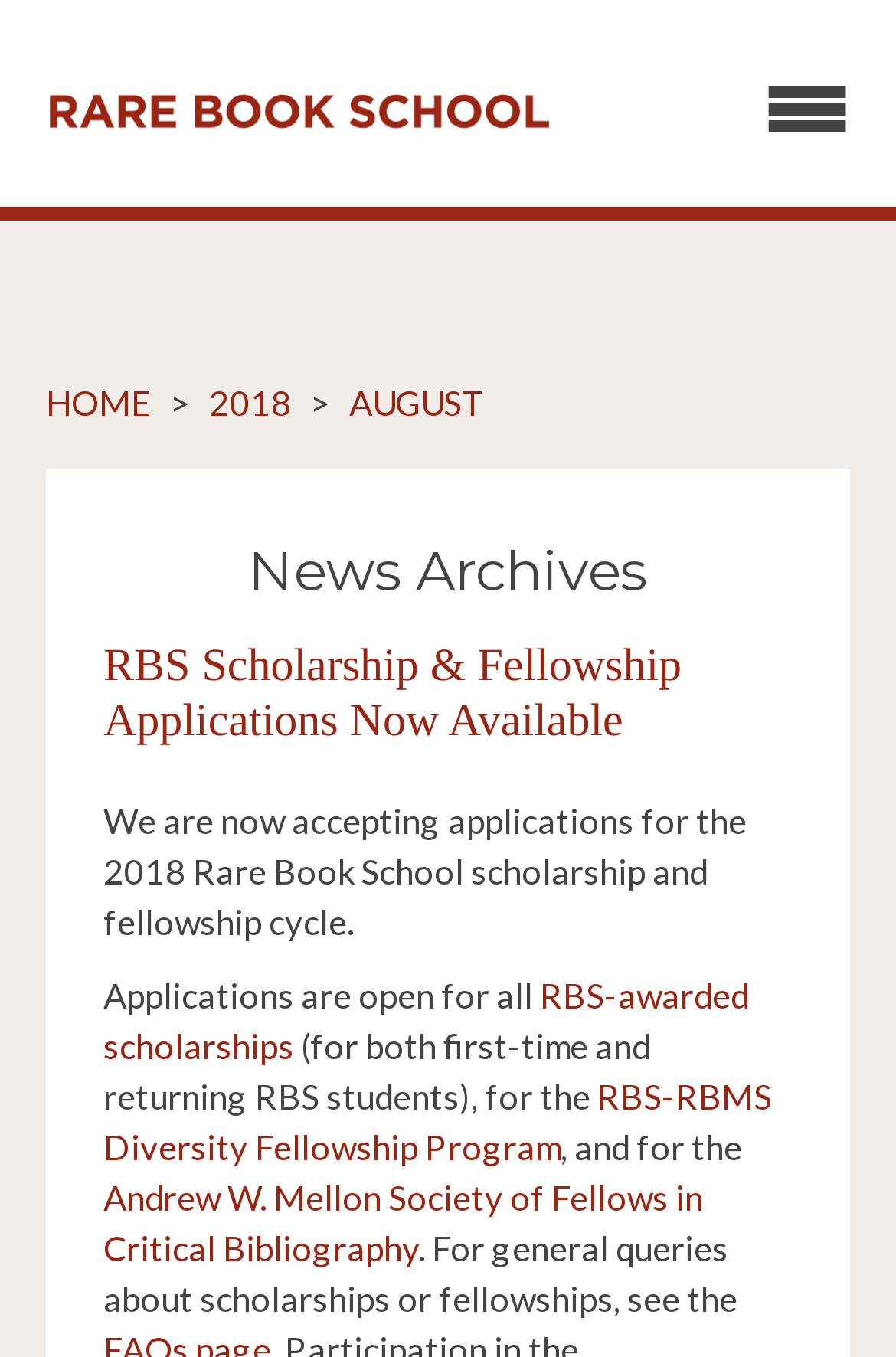Show me the bounding box coordinates of the clickable region to achieve the task as per the instruction: "go to home page".

[0.051, 0.281, 0.169, 0.312]